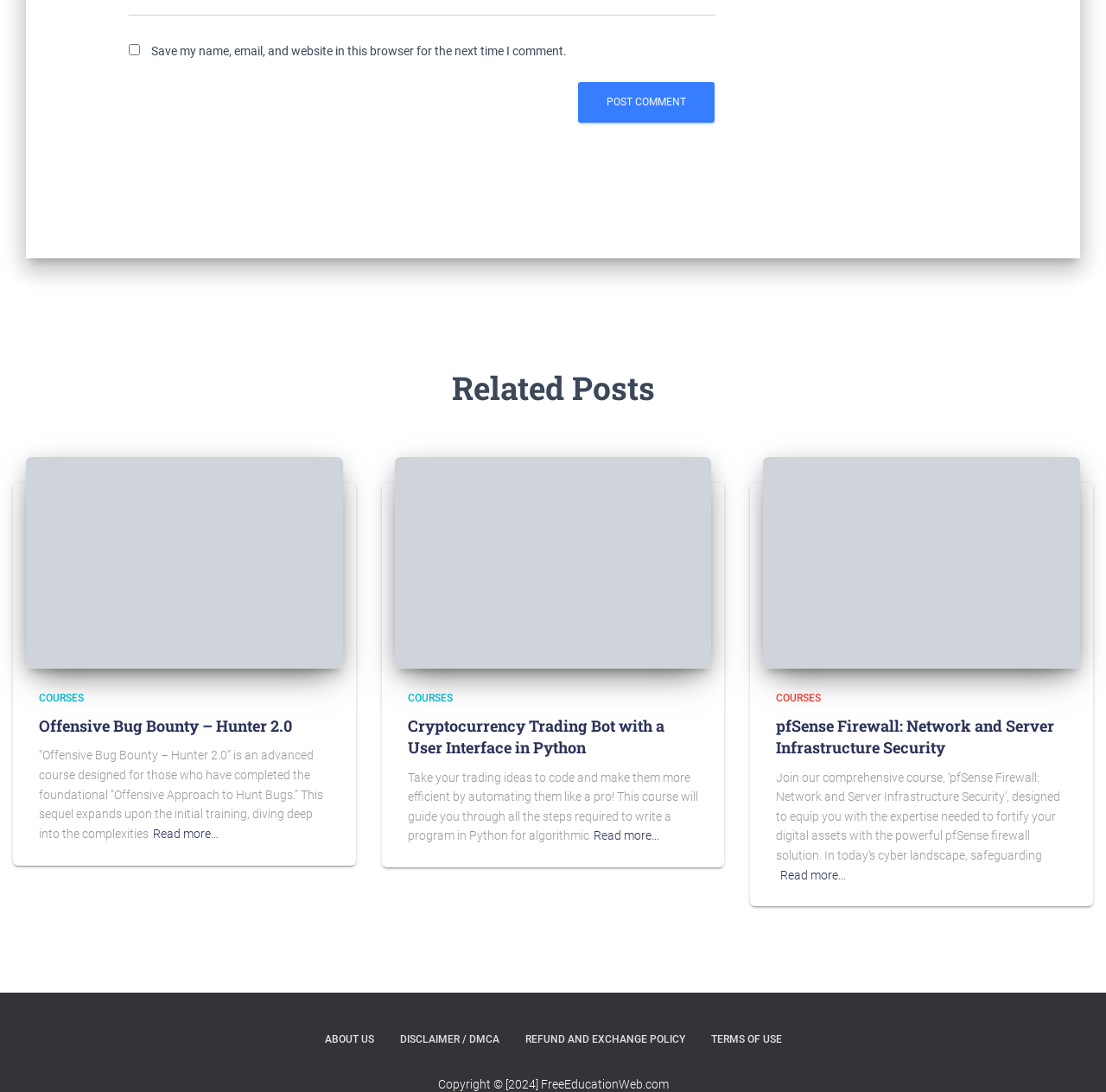Provide your answer in a single word or phrase: 
What is the copyright year of the webpage?

2024